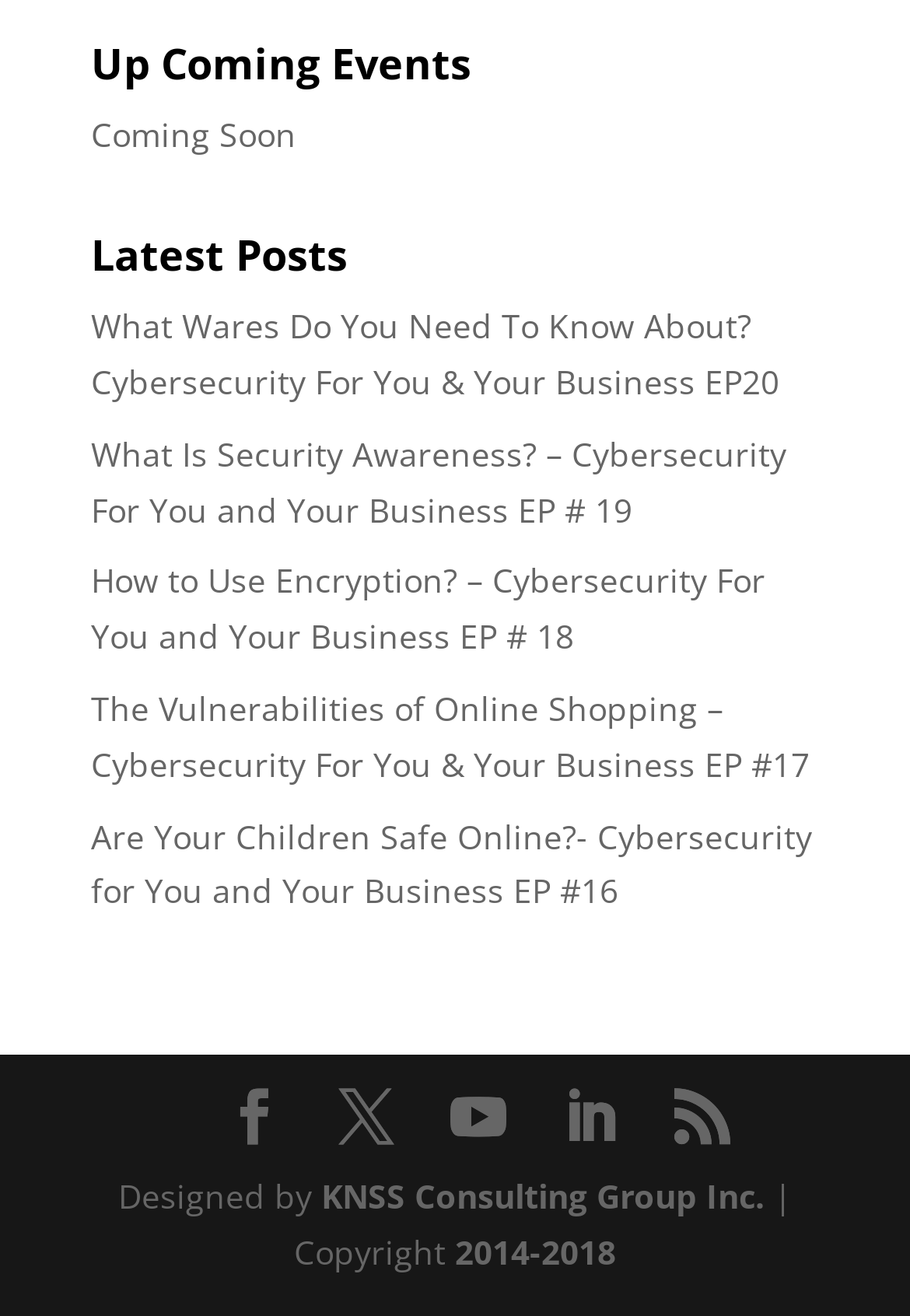Provide the bounding box coordinates of the HTML element this sentence describes: "YouTube".

[0.495, 0.828, 0.556, 0.872]